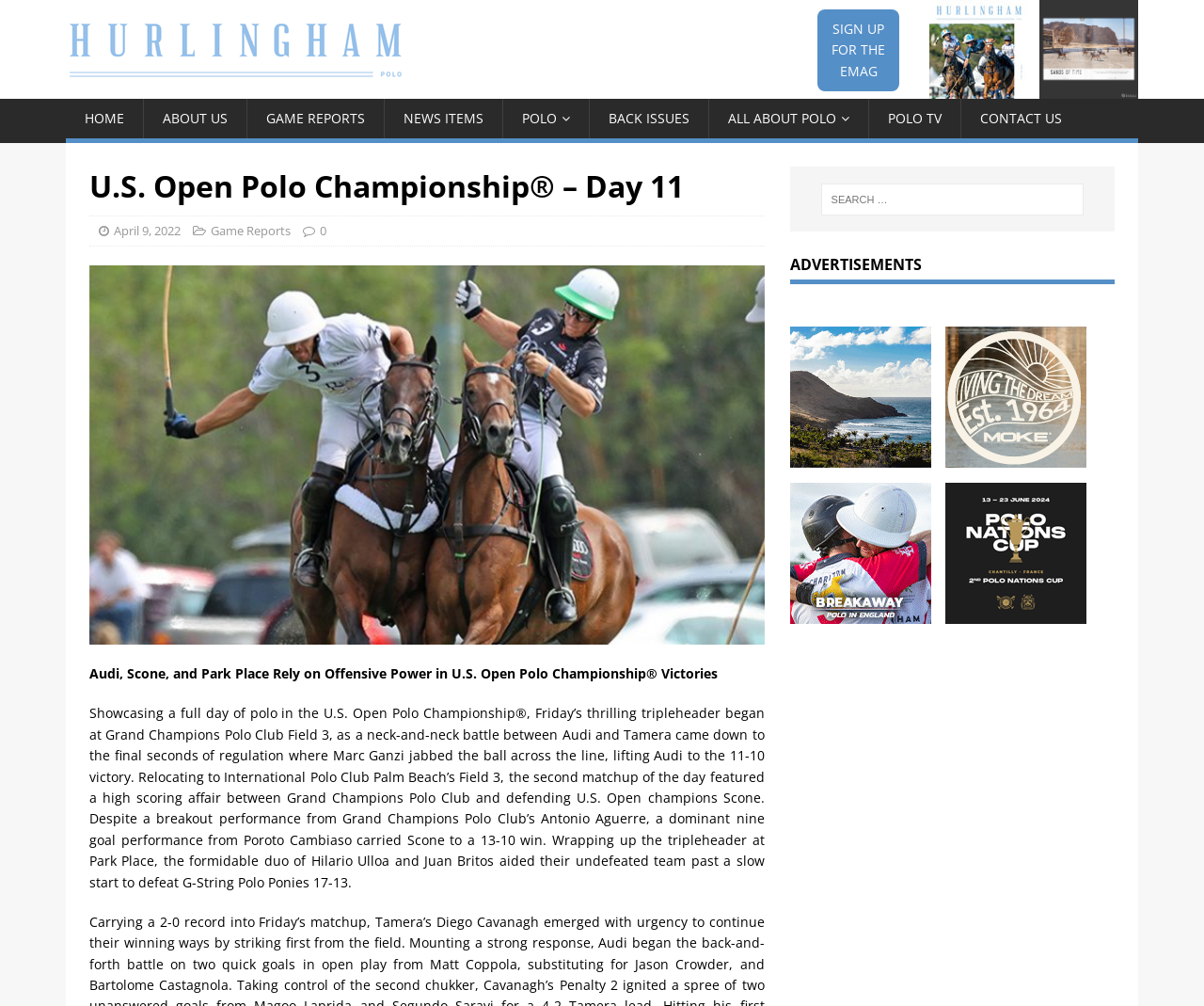Please identify the coordinates of the bounding box that should be clicked to fulfill this instruction: "Read about Breakaway Polo in England".

[0.656, 0.6, 0.773, 0.618]